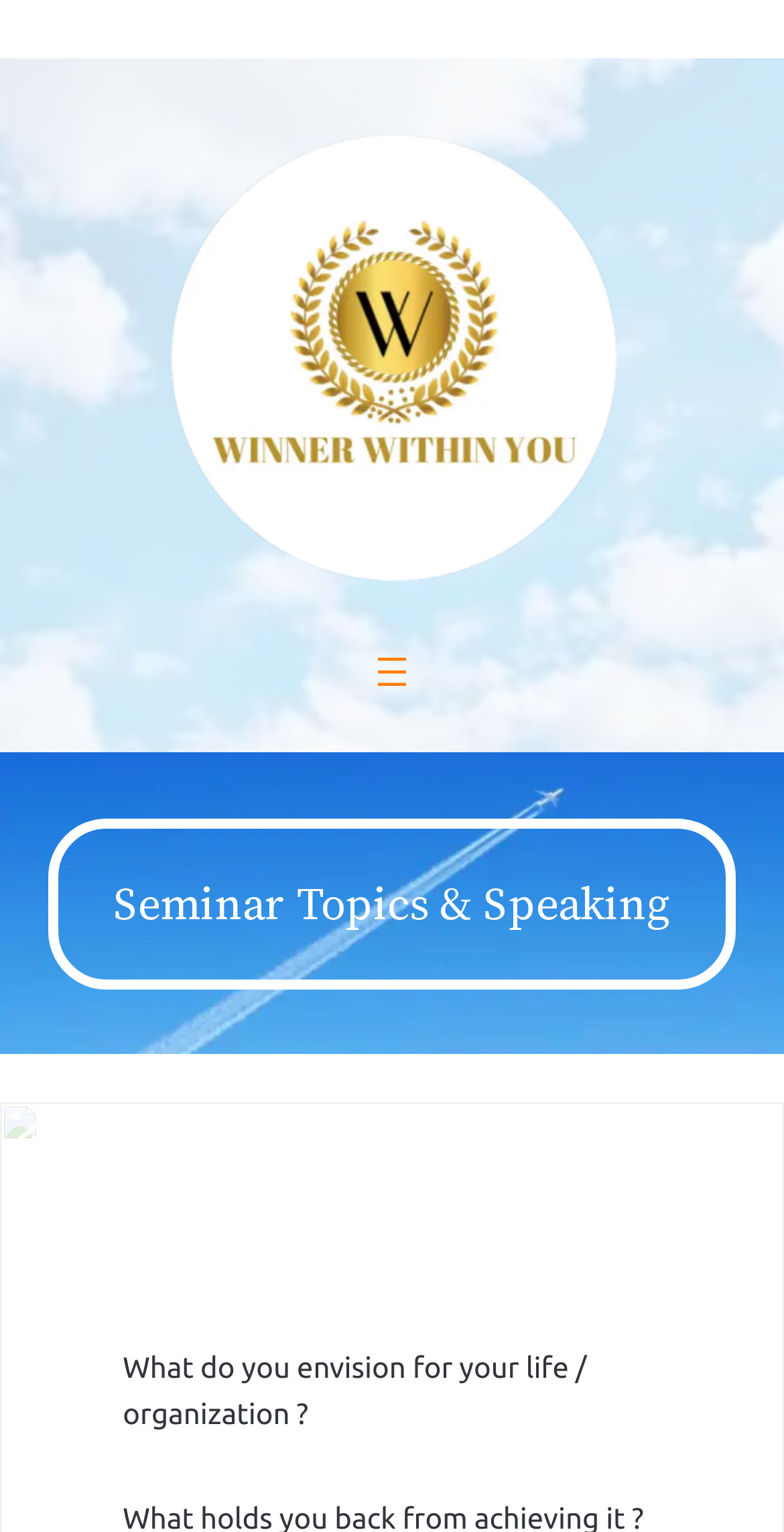Bounding box coordinates are specified in the format (top-left x, top-left y, bottom-right x, bottom-right y). All values are floating point numbers bounded between 0 and 1. Please provide the bounding box coordinate of the region this sentence describes: aria-label="Open menu"

[0.469, 0.422, 0.531, 0.454]